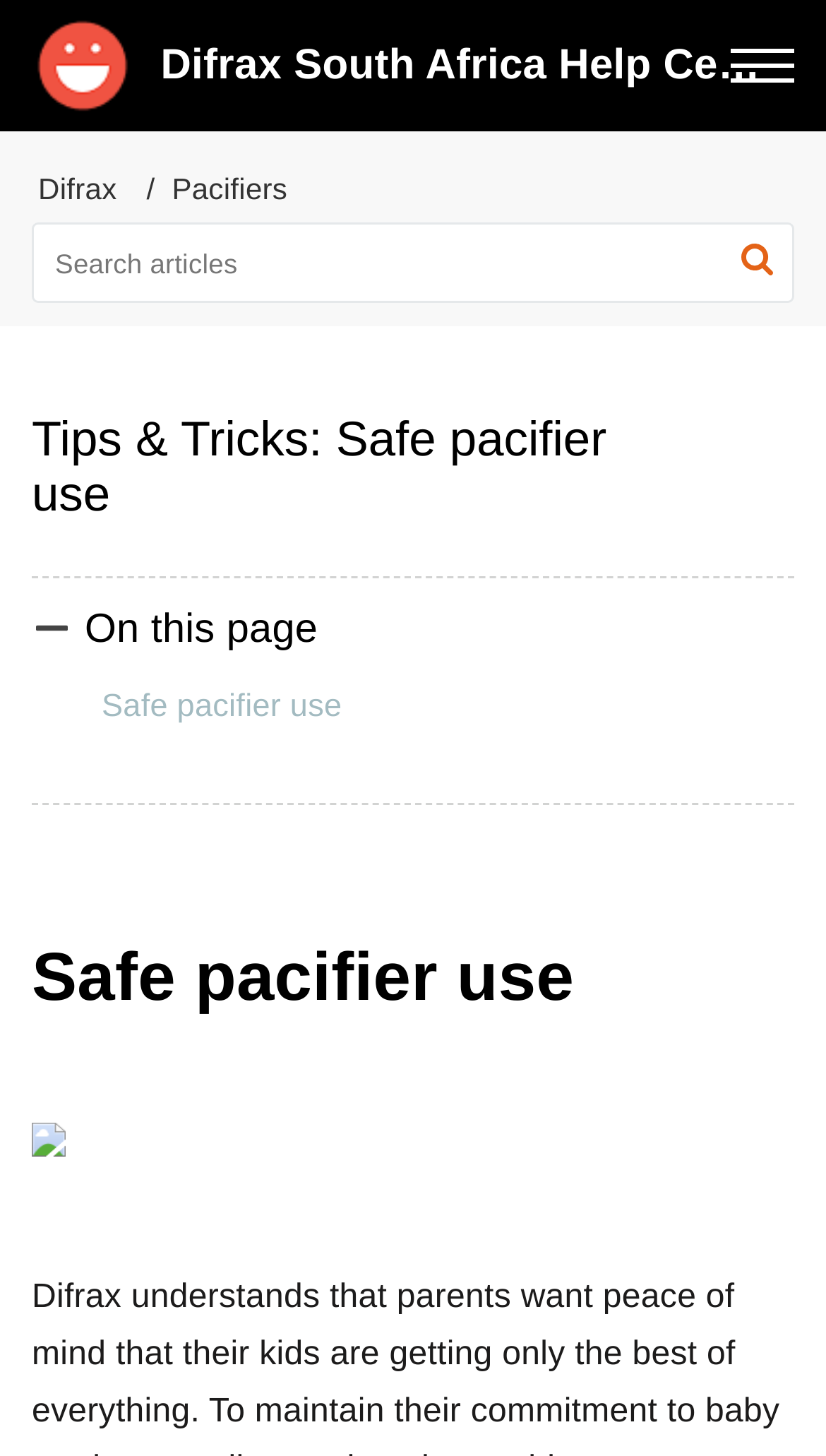Given the element description, predict the bounding box coordinates in the format (top-left x, top-left y, bottom-right x, bottom-right y). Make sure all values are between 0 and 1. Here is the element description: aria-label="search" title="Search"

[0.897, 0.163, 0.936, 0.208]